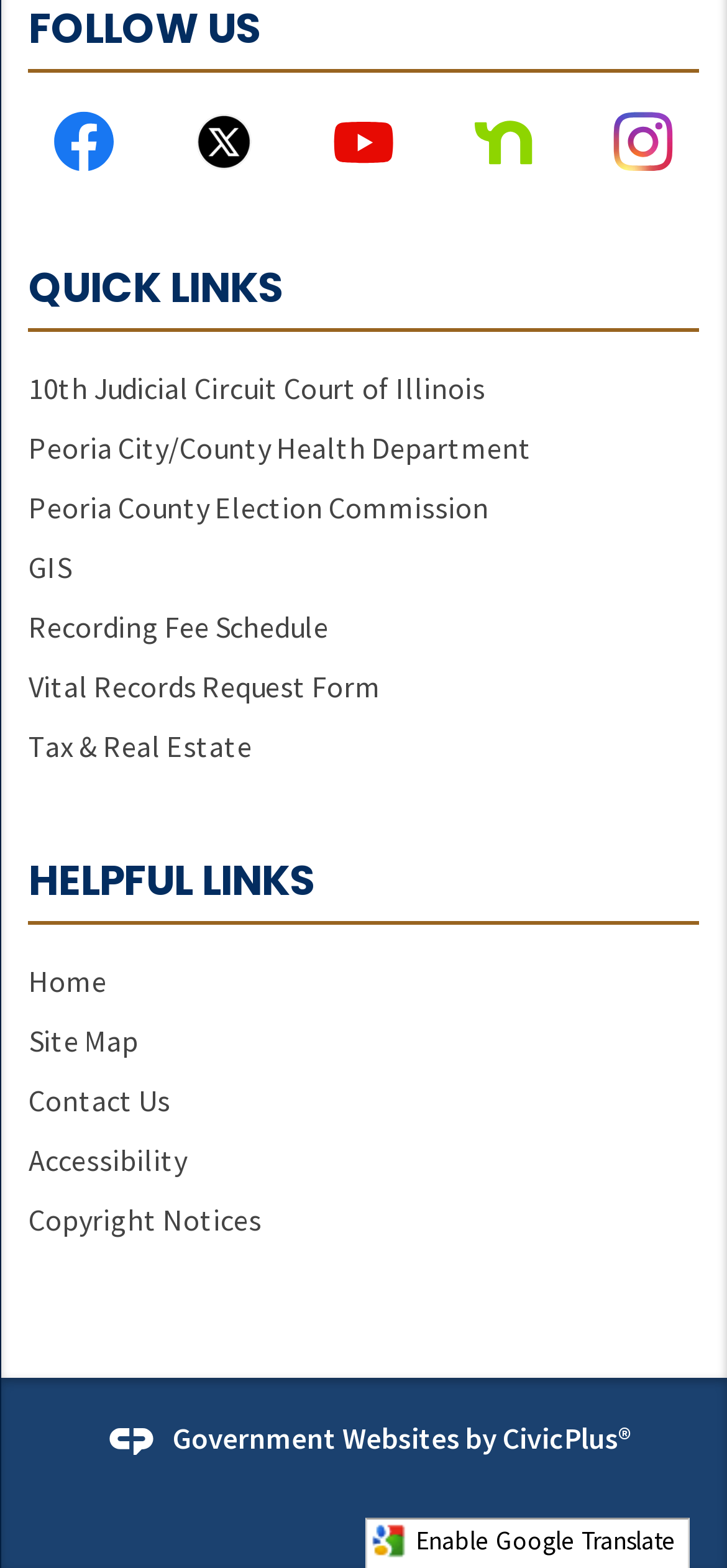Locate the bounding box coordinates of the clickable area to execute the instruction: "View 10th Judicial Circuit Court of Illinois". Provide the coordinates as four float numbers between 0 and 1, represented as [left, top, right, bottom].

[0.039, 0.236, 0.667, 0.259]